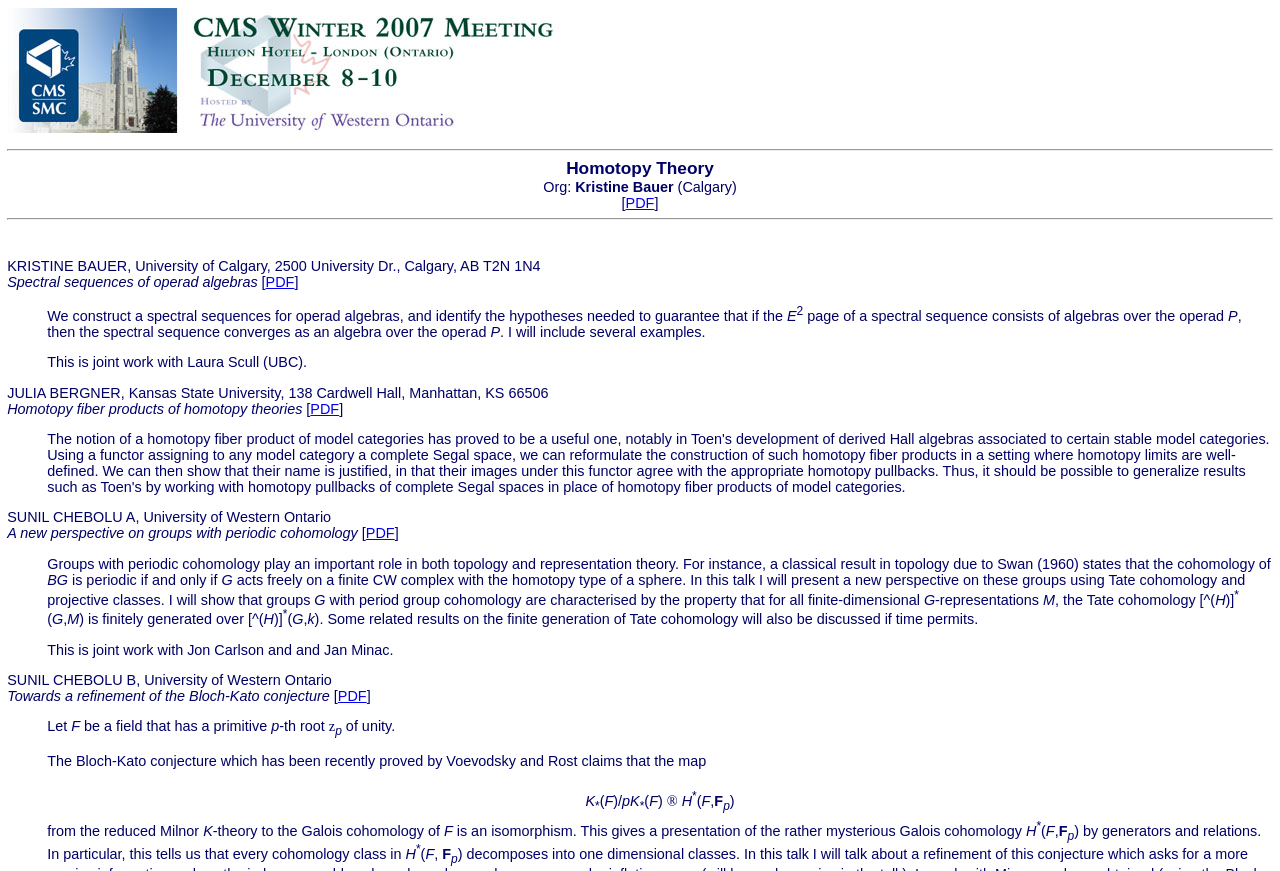What is the title of the webpage?
From the screenshot, provide a brief answer in one word or phrase.

CMS Winter 2007 Meeting